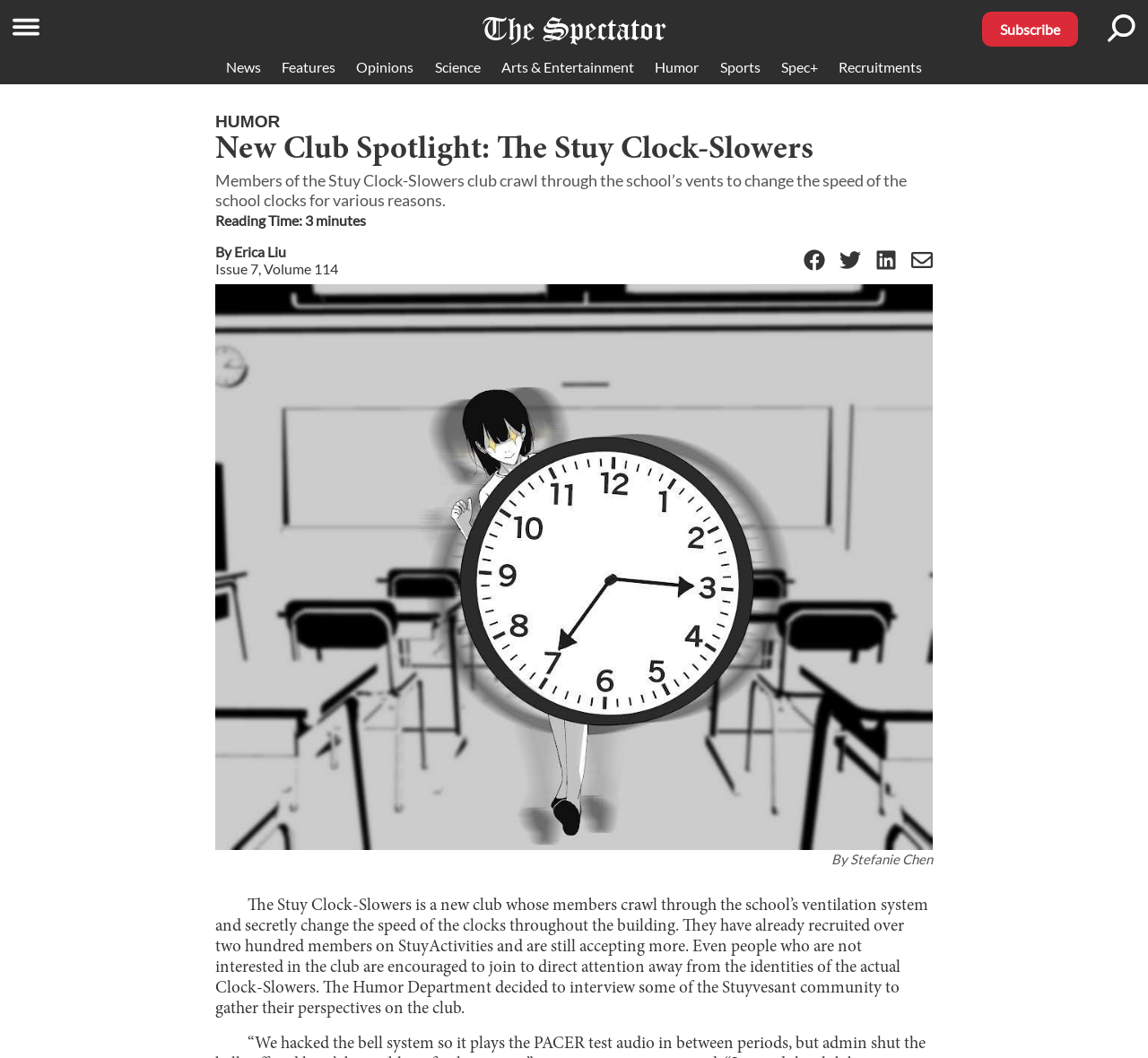Identify the bounding box for the UI element specified in this description: "Erica Liu". The coordinates must be four float numbers between 0 and 1, formatted as [left, top, right, bottom].

[0.204, 0.229, 0.249, 0.245]